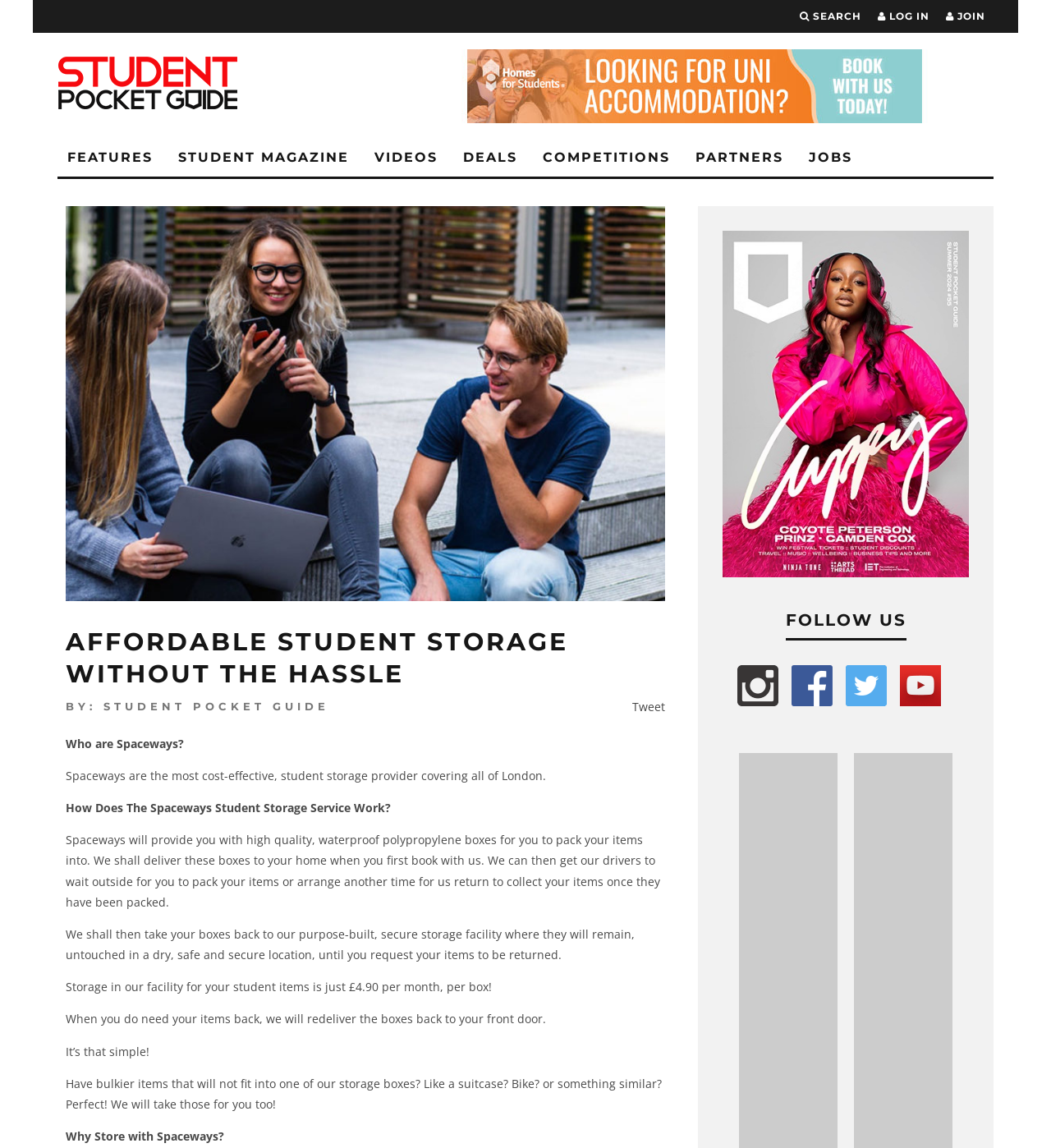Please specify the bounding box coordinates of the area that should be clicked to accomplish the following instruction: "Donate to the website". The coordinates should consist of four float numbers between 0 and 1, i.e., [left, top, right, bottom].

None